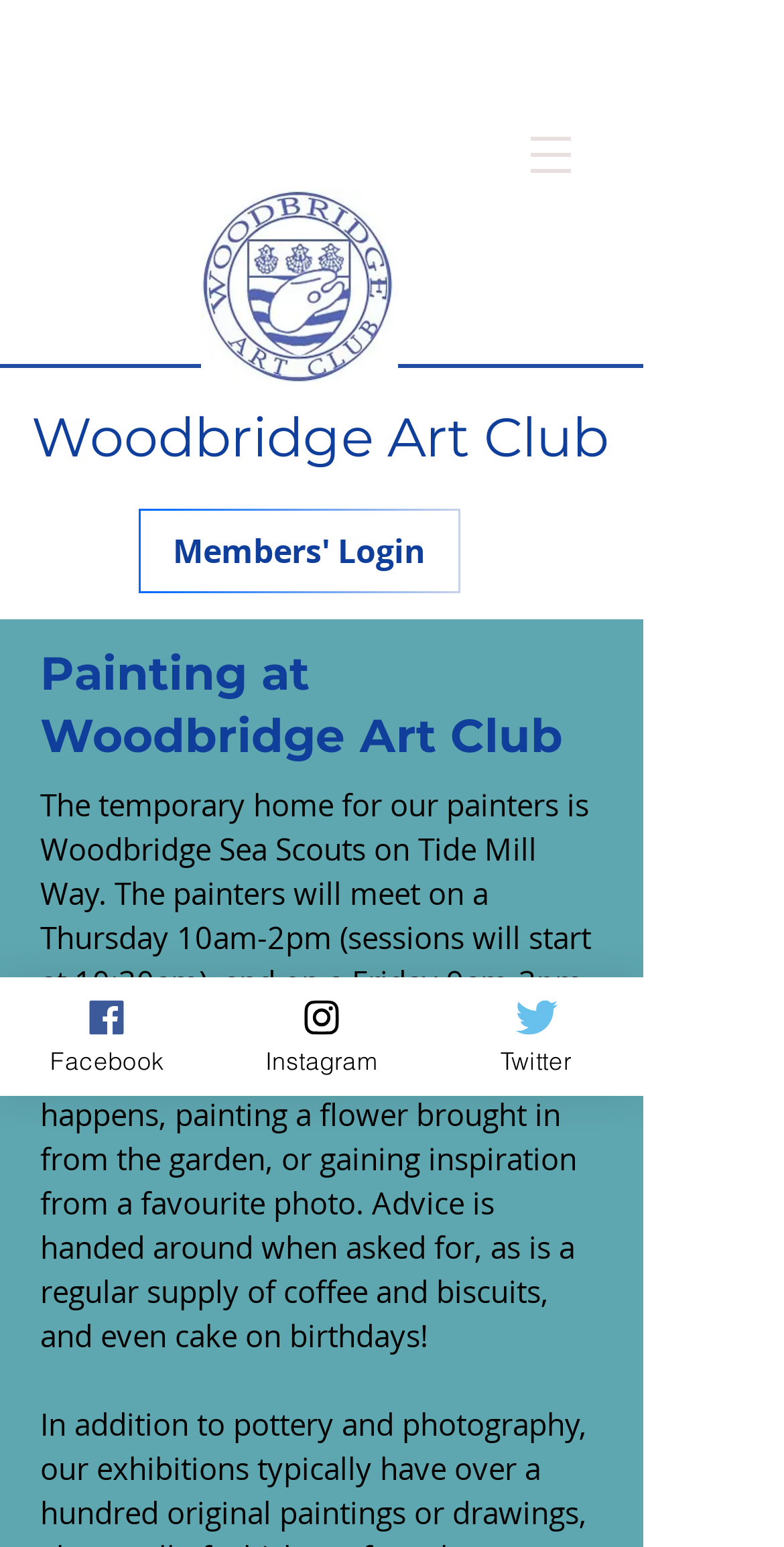By analyzing the image, answer the following question with a detailed response: What is the name of the art club?

I found the answer by looking at the heading element with the text 'Woodbridge Art Club' which is located at the top of the webpage.